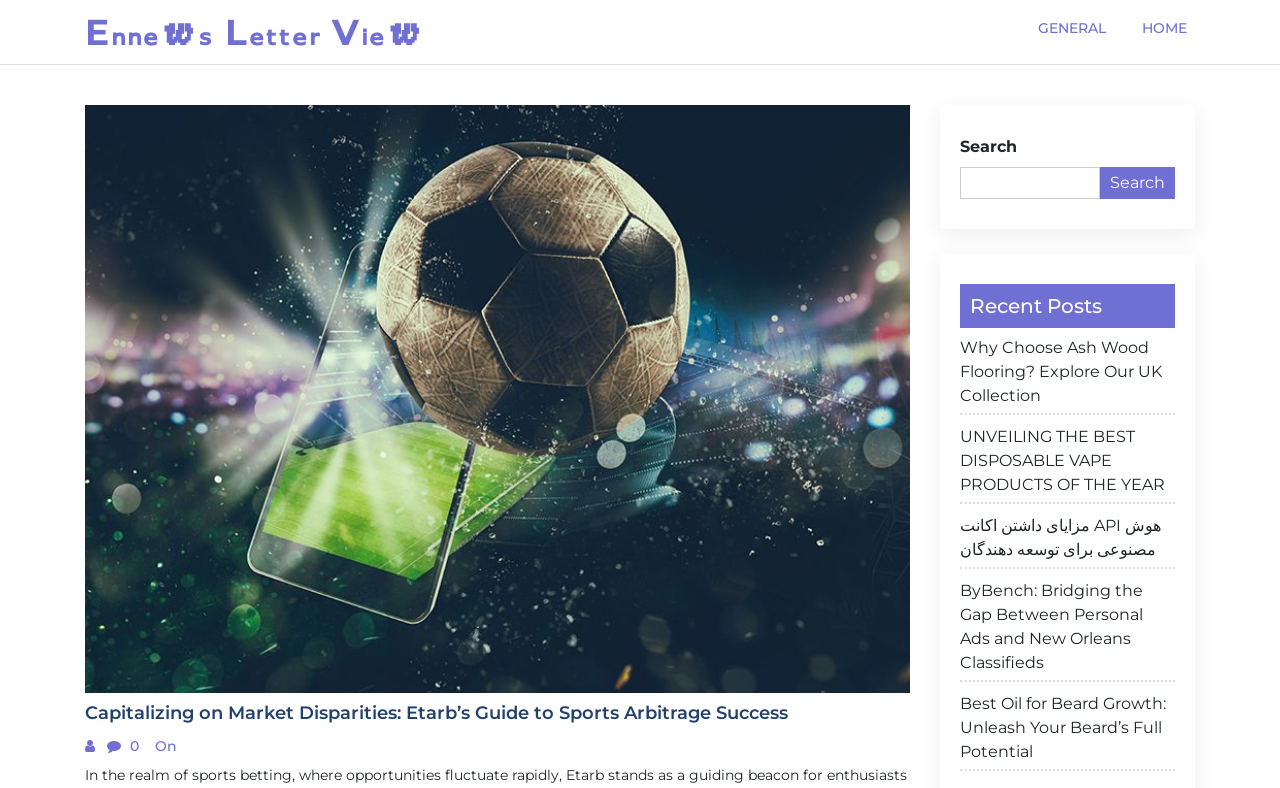From the webpage screenshot, predict the bounding box coordinates (top-left x, top-left y, bottom-right x, bottom-right y) for the UI element described here: parent_node: Search name="s"

[0.75, 0.212, 0.859, 0.253]